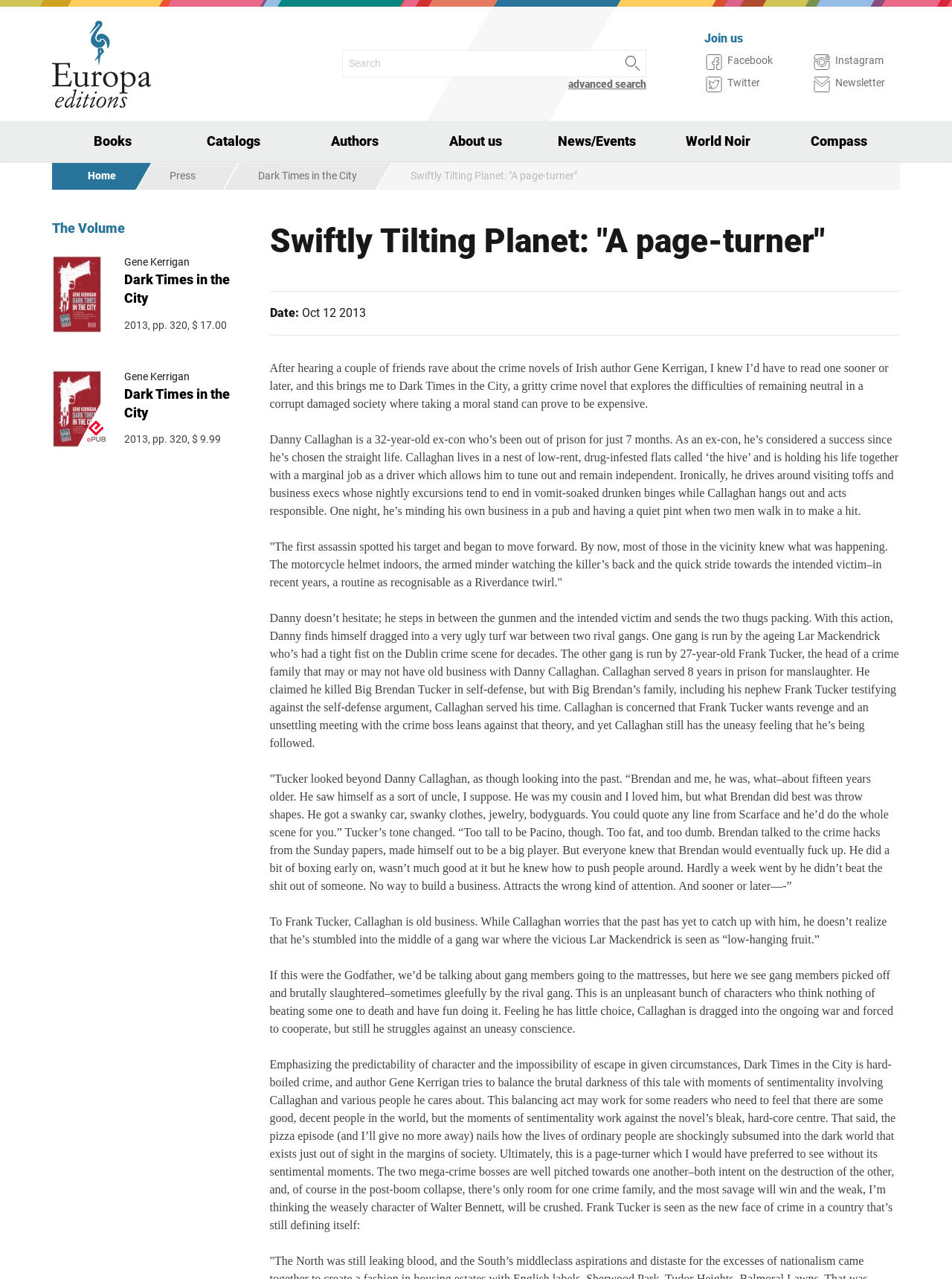Find the bounding box of the element with the following description: "Newsletter". The coordinates must be four float numbers between 0 and 1, formatted as [left, top, right, bottom].

[0.853, 0.058, 0.945, 0.072]